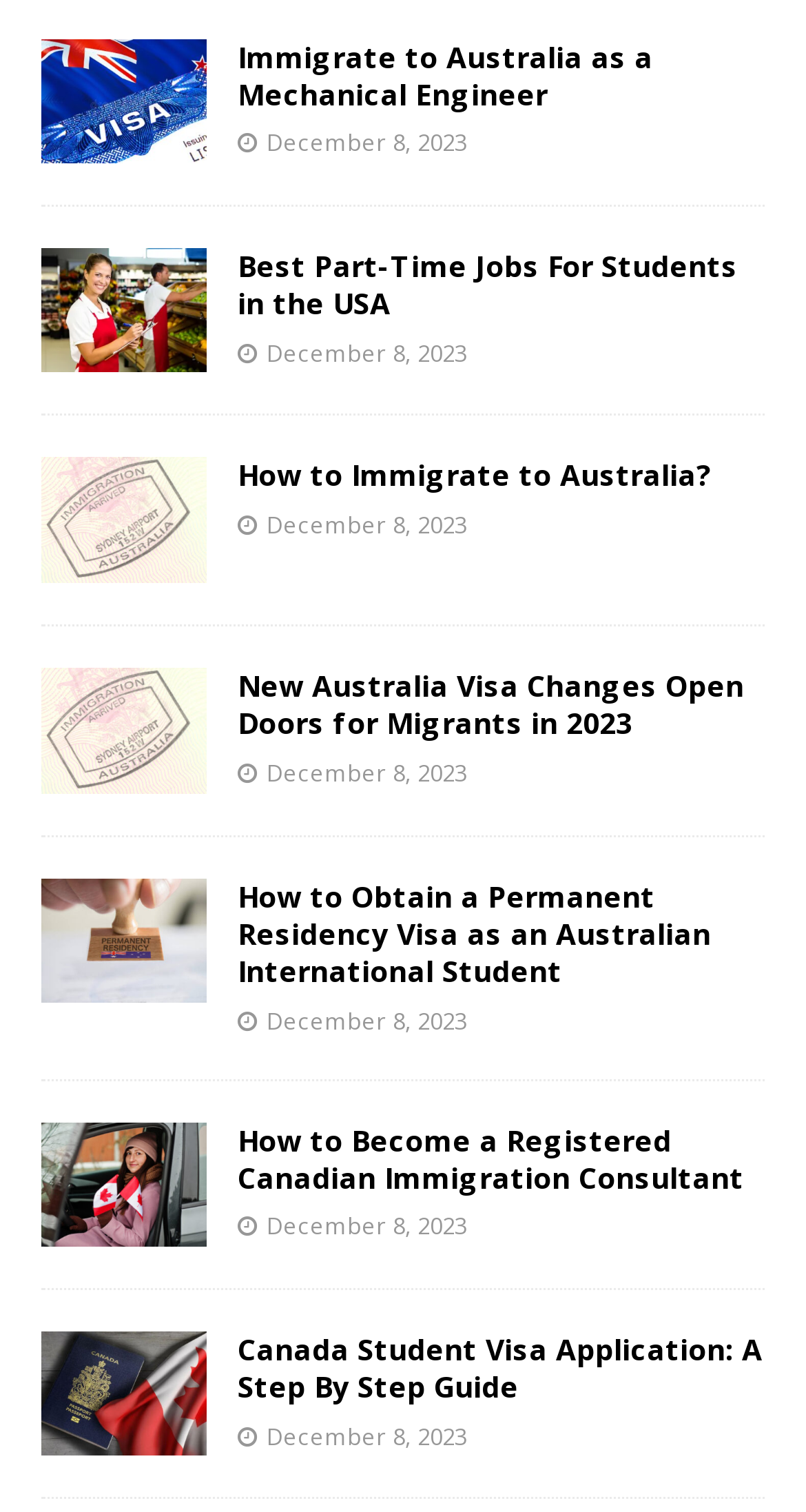Can I find information on part-time jobs on this webpage?
Provide an in-depth answer to the question, covering all aspects.

One of the articles listed on the webpage is titled 'Best Part-Time Jobs For Students in the USA', which suggests that I can find information on part-time jobs on this webpage.